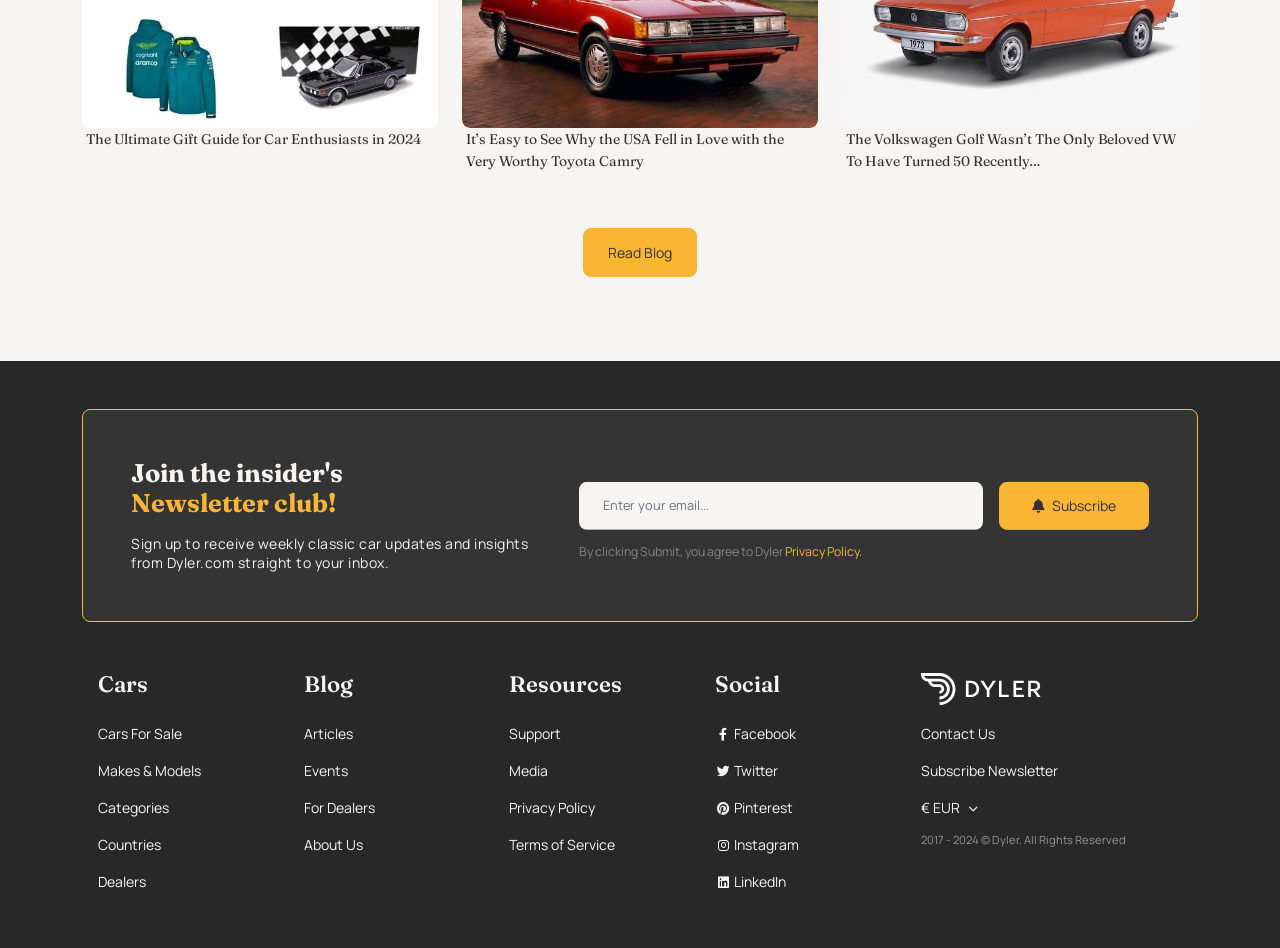Find the bounding box coordinates for the area that must be clicked to perform this action: "View cars for sale".

[0.076, 0.754, 0.206, 0.793]